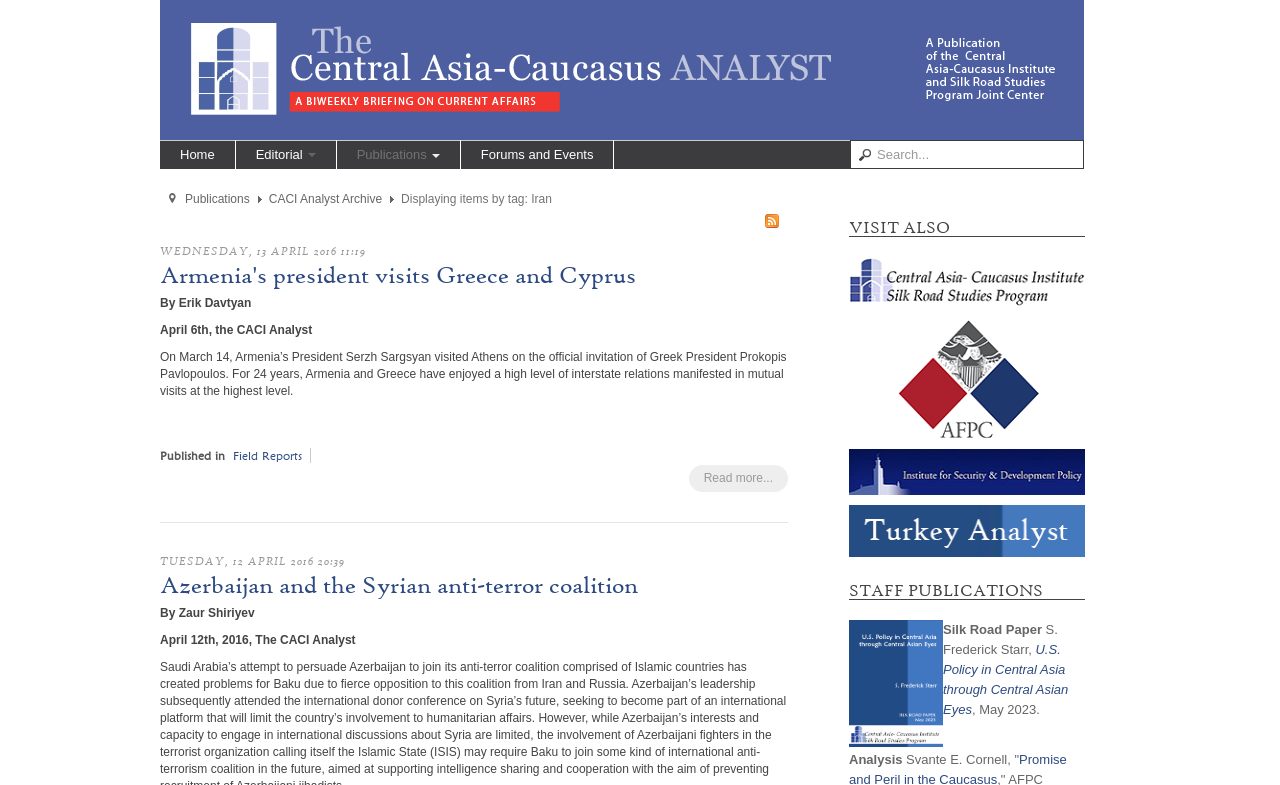Pinpoint the bounding box coordinates of the clickable area needed to execute the instruction: "View the 'U.S. Policy in Central Asia through Central Asian Eyes' publication". The coordinates should be specified as four float numbers between 0 and 1, i.e., [left, top, right, bottom].

[0.737, 0.818, 0.835, 0.913]